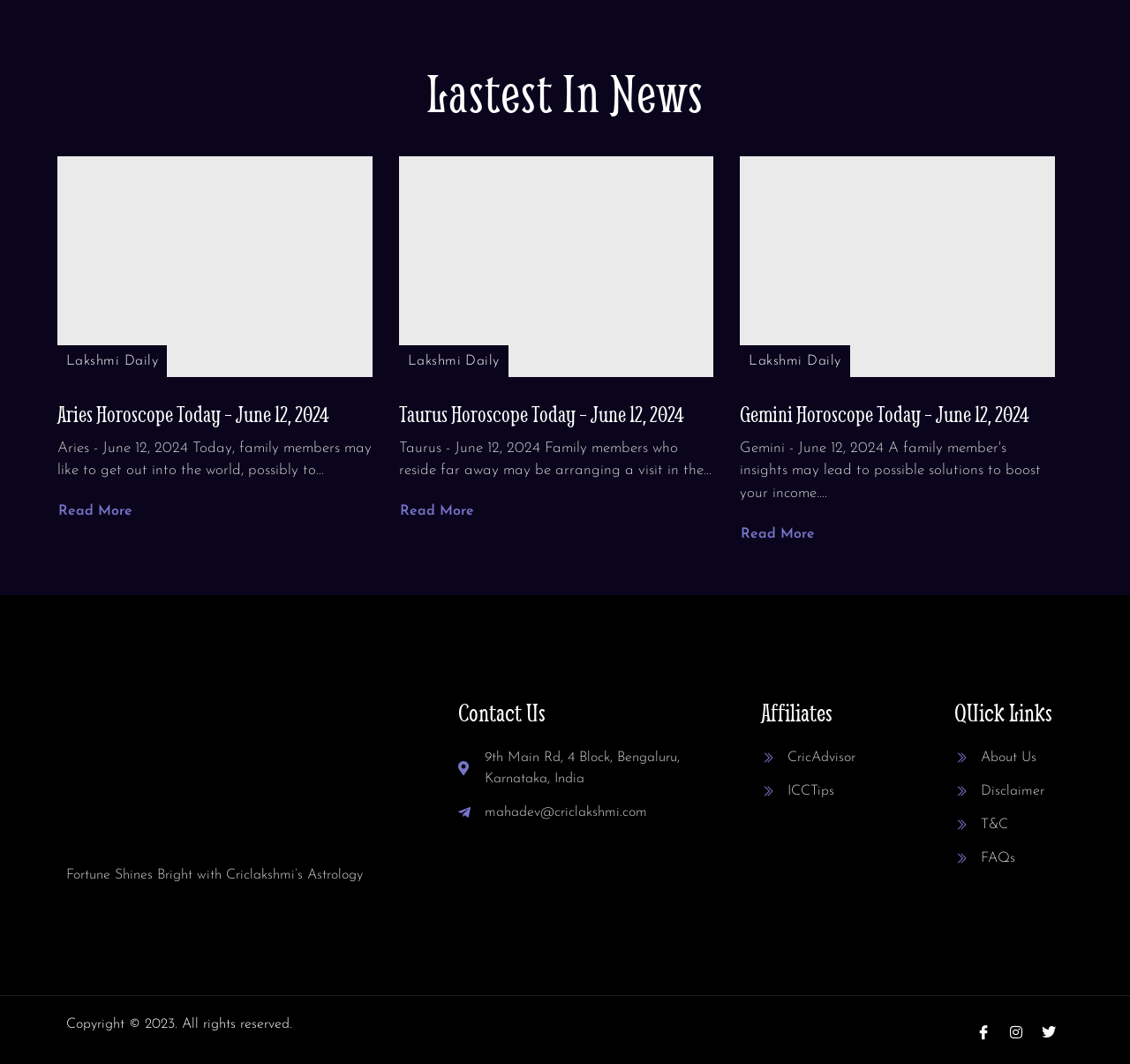Please give the bounding box coordinates of the area that should be clicked to fulfill the following instruction: "Click the 'Skip to content' link". The coordinates should be in the format of four float numbers from 0 to 1, i.e., [left, top, right, bottom].

None